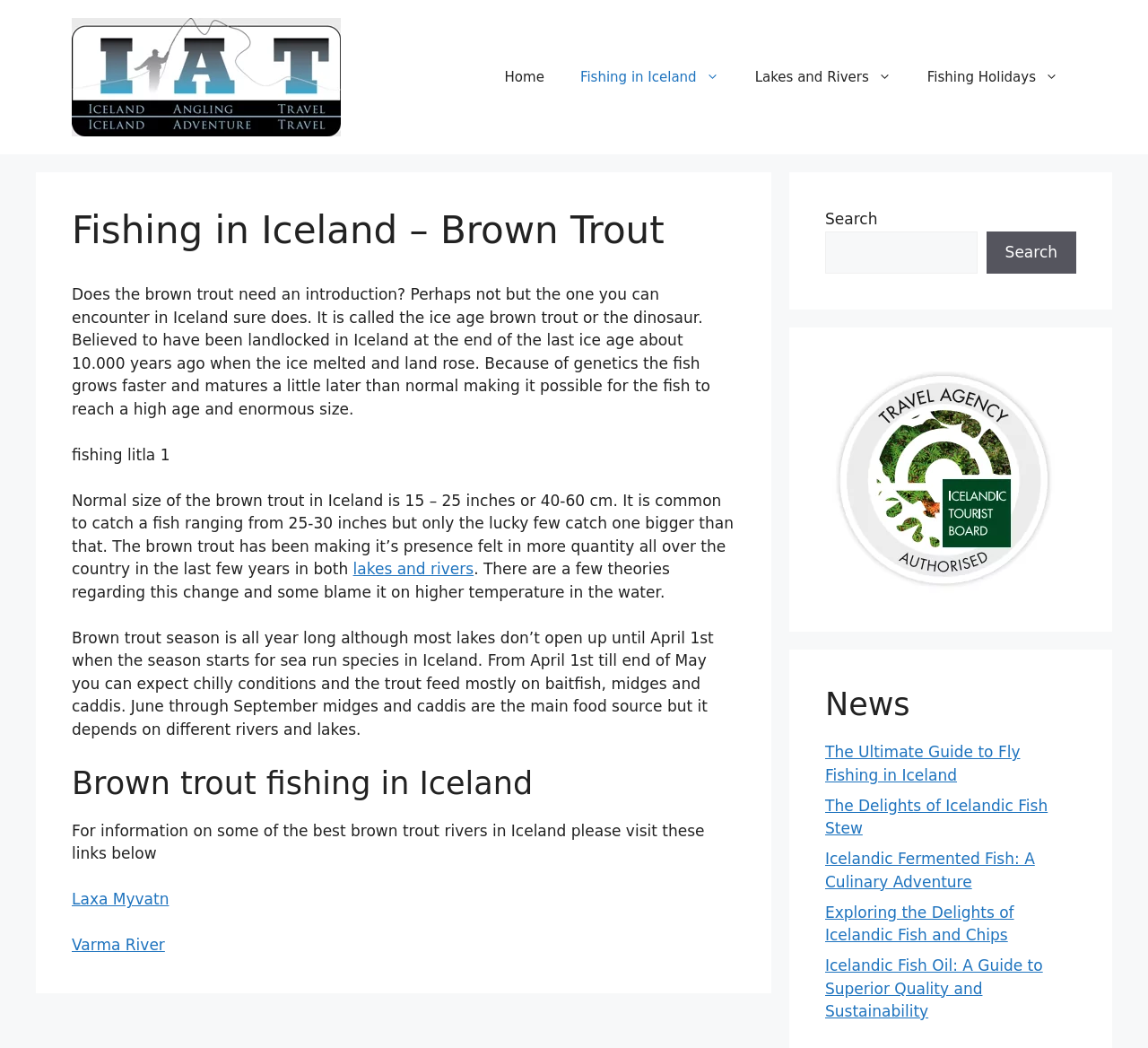Show the bounding box coordinates for the HTML element as described: "Home".

[0.424, 0.048, 0.49, 0.099]